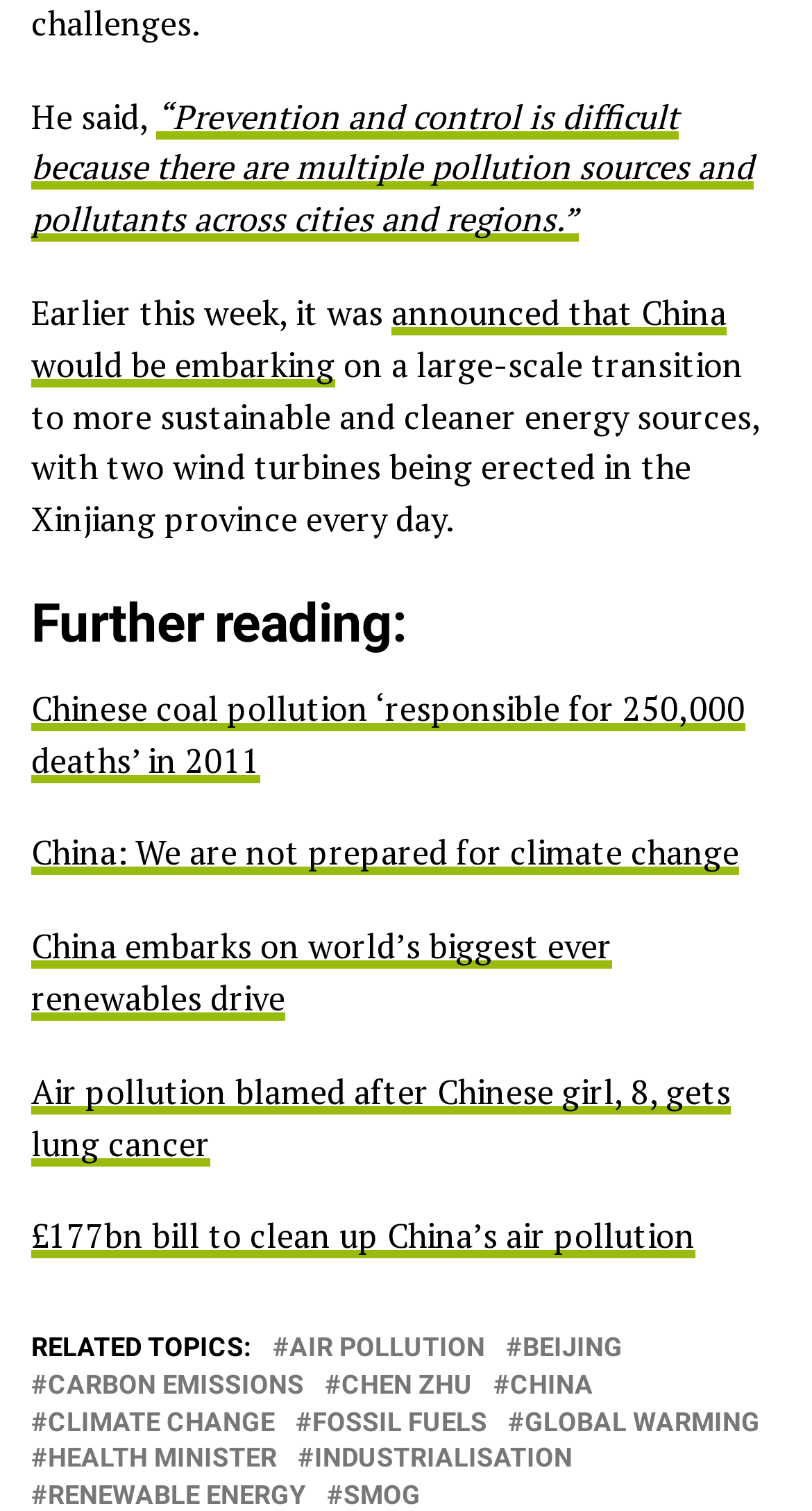Please identify the bounding box coordinates of the element's region that I should click in order to complete the following instruction: "Go to TV Buying Guides". The bounding box coordinates consist of four float numbers between 0 and 1, i.e., [left, top, right, bottom].

None